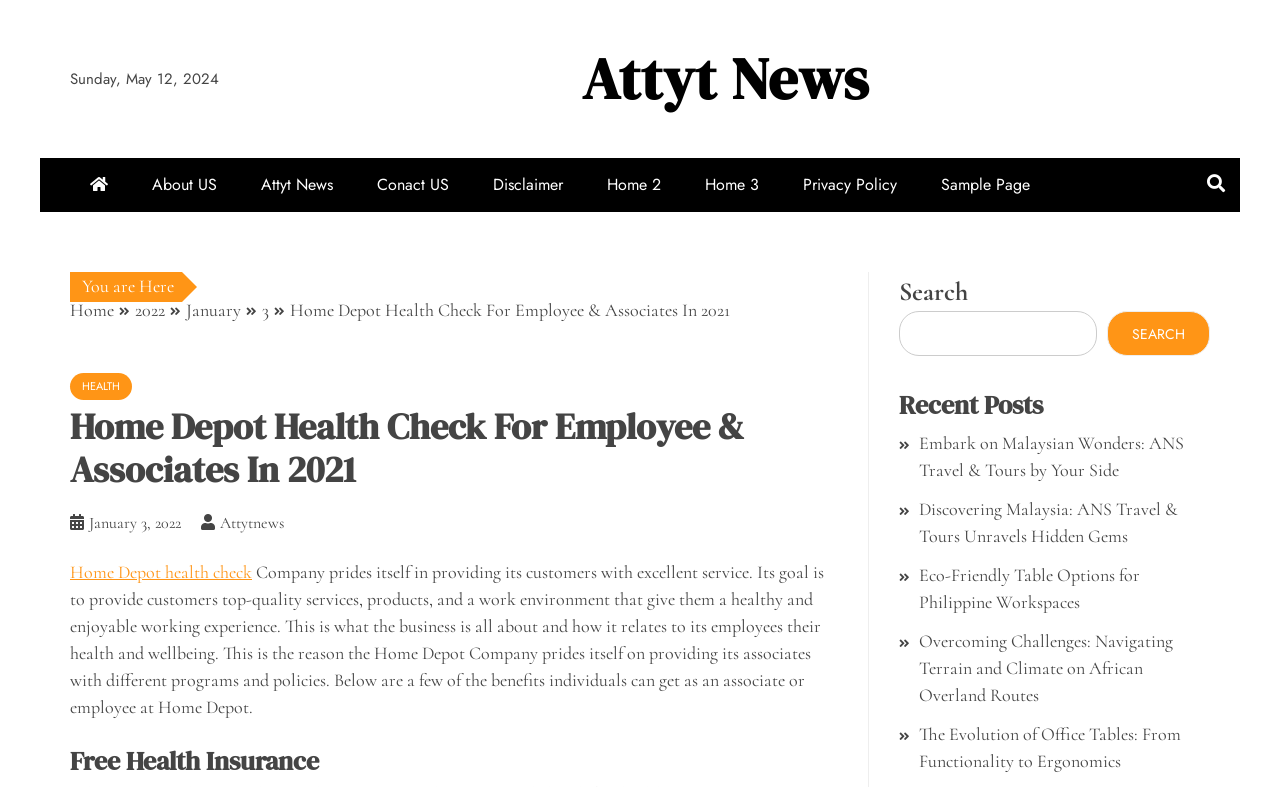Identify the bounding box coordinates of the region I need to click to complete this instruction: "Go to 'Home 2'".

[0.459, 0.201, 0.532, 0.269]